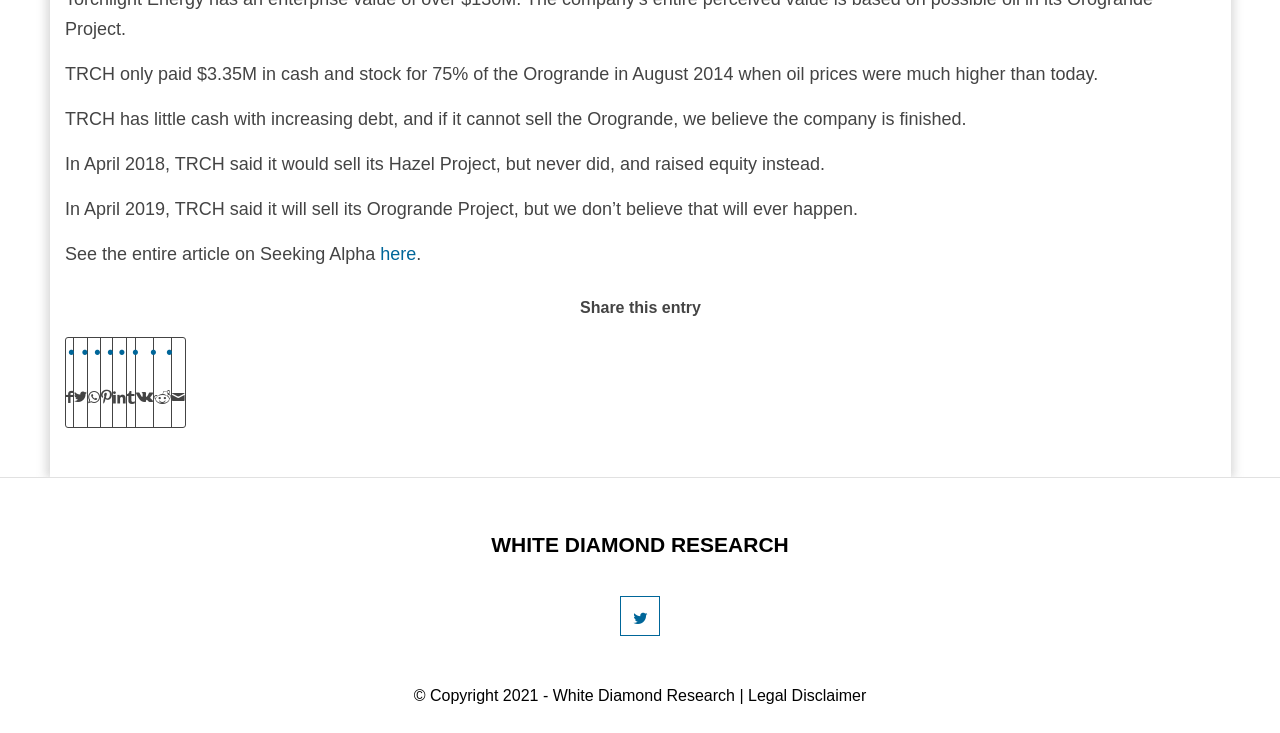Give a one-word or phrase response to the following question: What is the year of the copyright?

2021